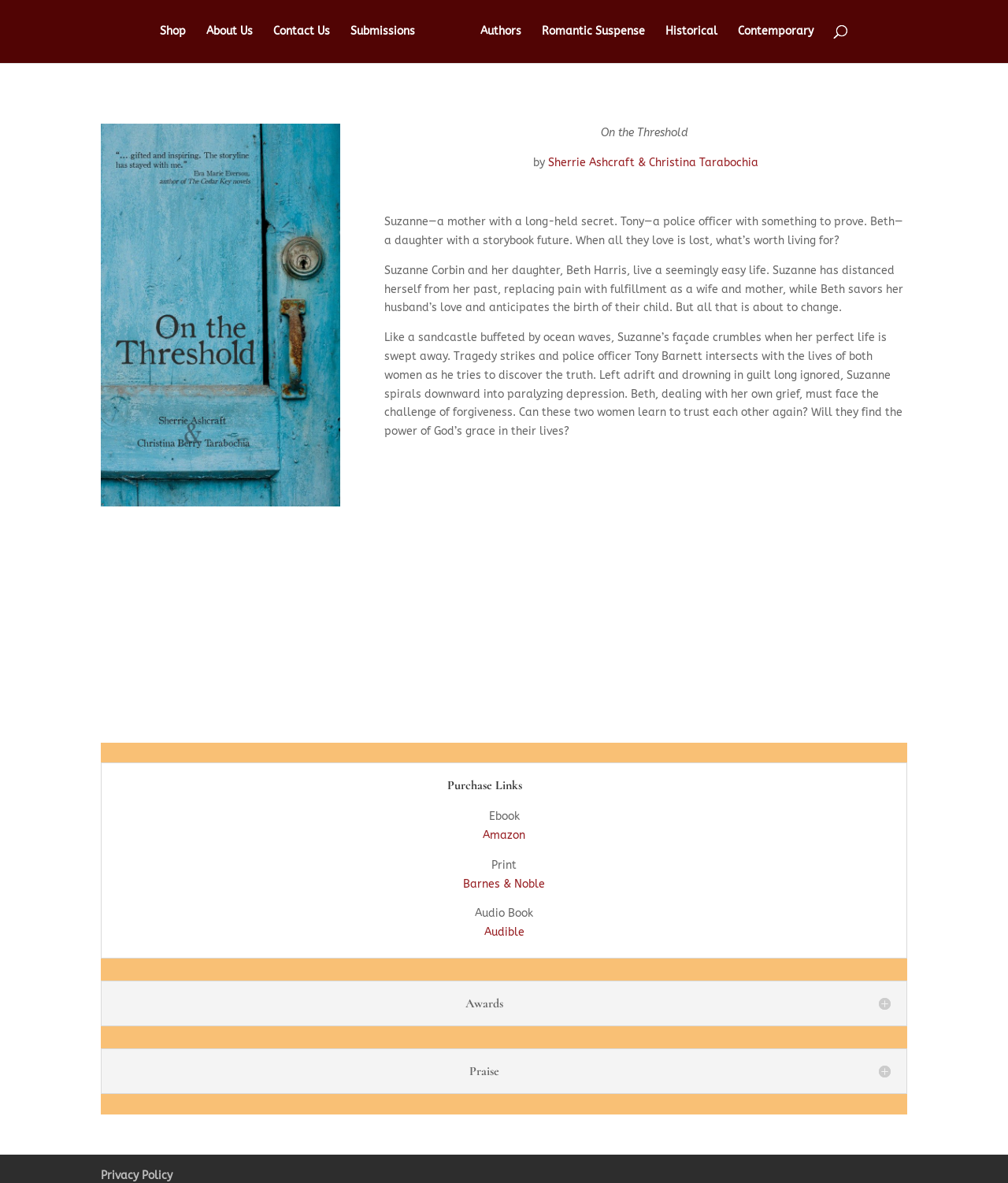What is the occupation of Tony? Refer to the image and provide a one-word or short phrase answer.

Police officer